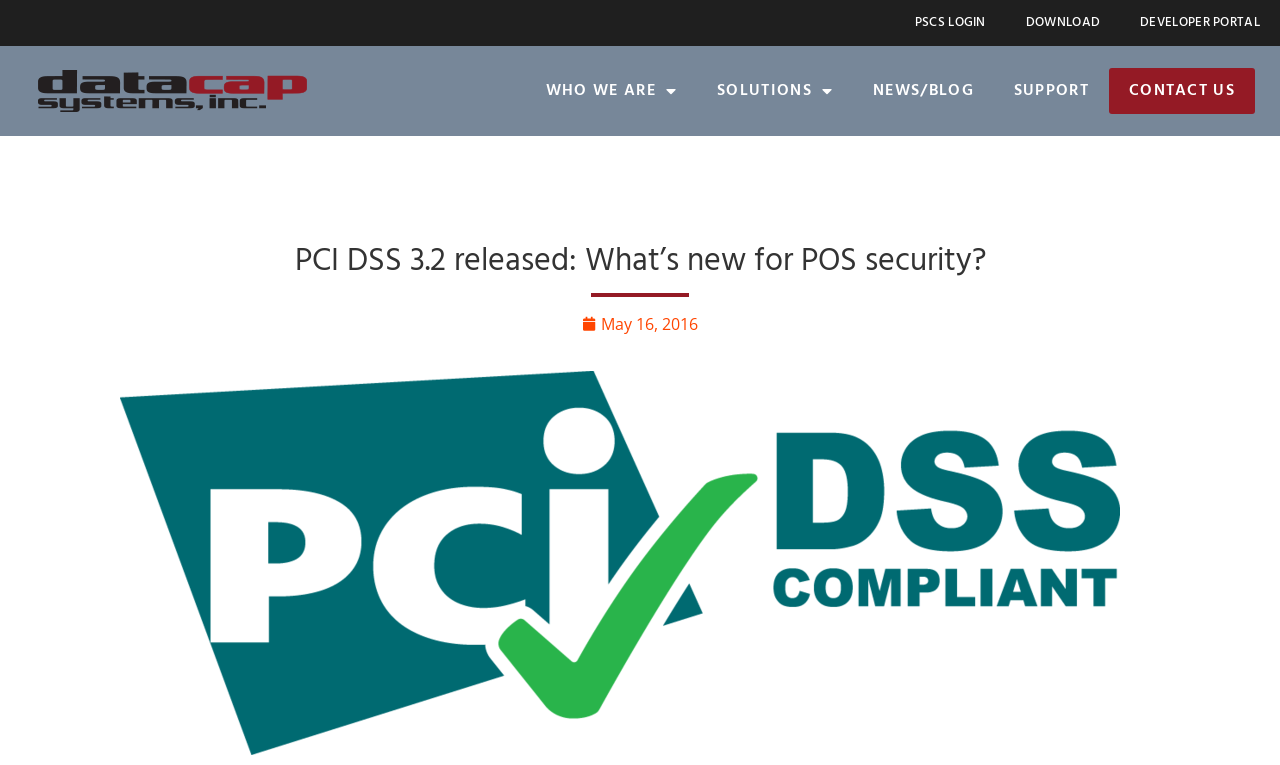Pinpoint the bounding box coordinates of the element you need to click to execute the following instruction: "View the PCI DSS Compliant image". The bounding box should be represented by four float numbers between 0 and 1, in the format [left, top, right, bottom].

[0.094, 0.485, 0.875, 0.987]